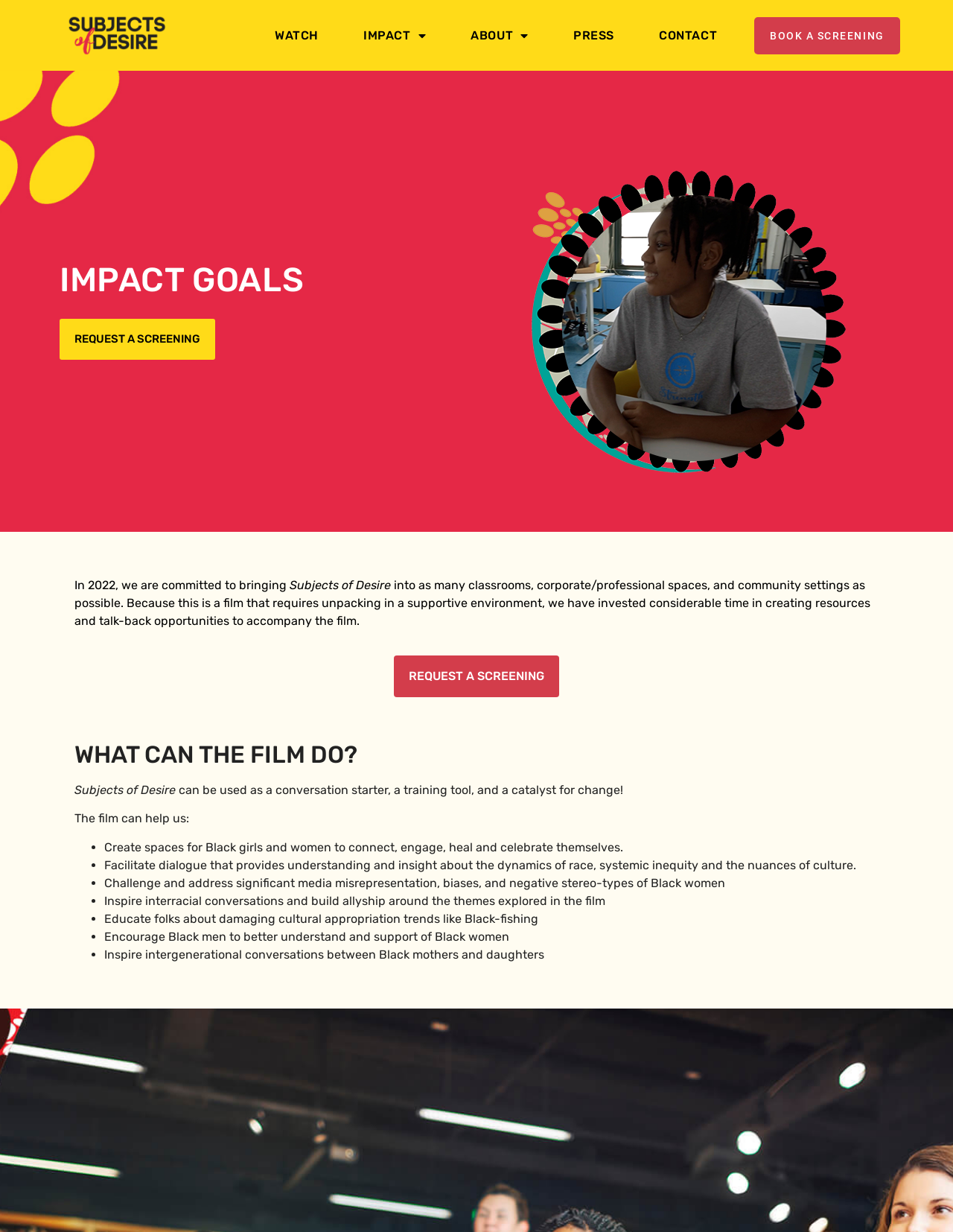Can you identify the bounding box coordinates of the clickable region needed to carry out this instruction: 'Click the WATCH link'? The coordinates should be four float numbers within the range of 0 to 1, stated as [left, top, right, bottom].

[0.281, 0.02, 0.342, 0.037]